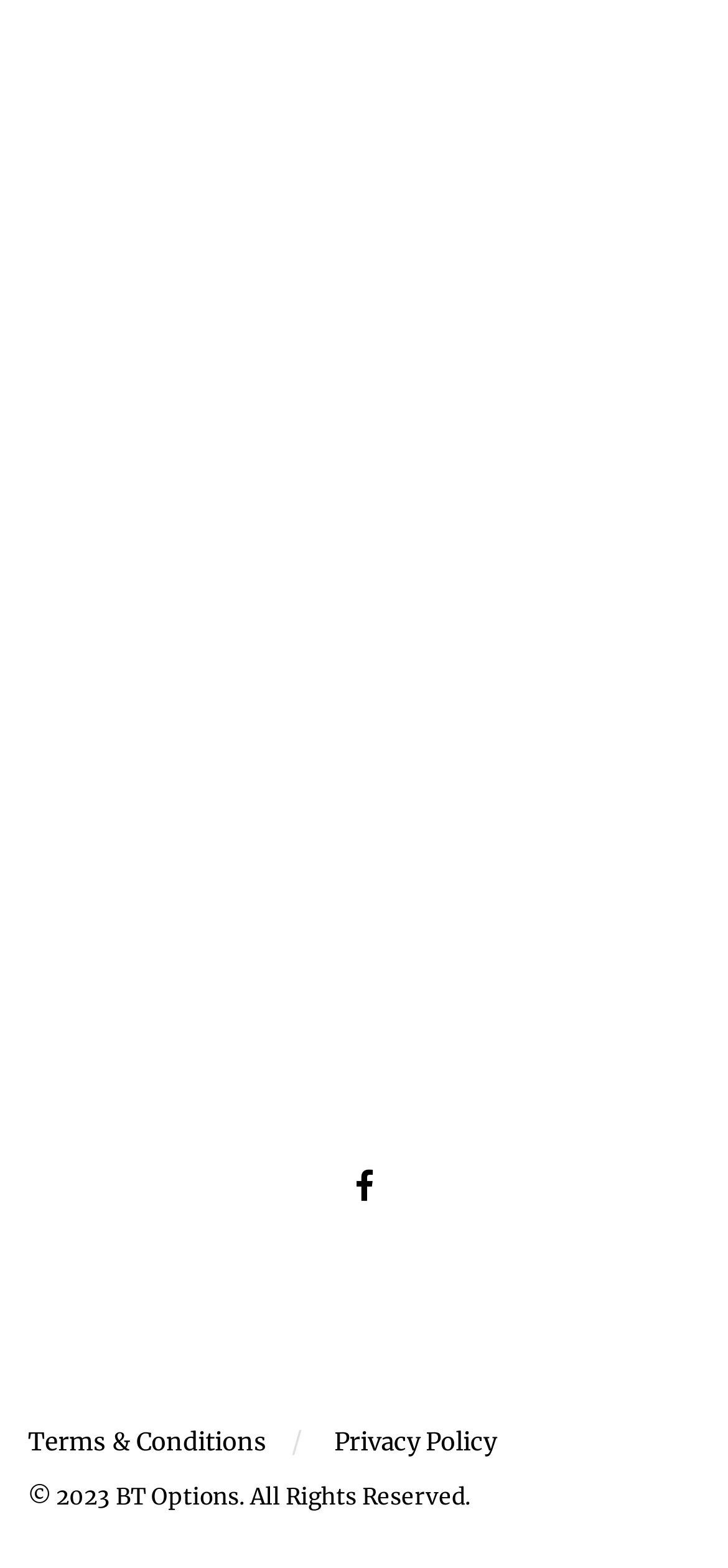What is the position of the logo relative to the font awesome icon?
Refer to the image and provide a detailed answer to the question.

The logo 'Explore Sri Lanka' is above the font awesome icon '' because the y1 and y2 coordinates of the logo's bounding box are smaller than those of the font awesome icon's bounding box.